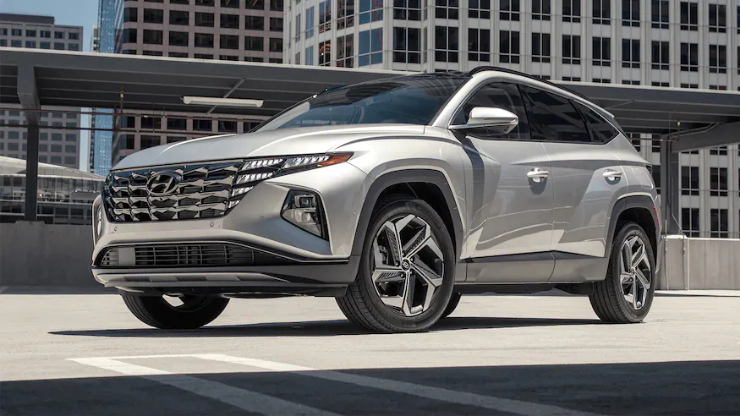Offer a detailed caption for the image presented.

The image showcases the 2023 Hyundai Tucson, a modern SUV prominently displayed in an urban setting. The vehicle, finished in a sleek silver color, features a bold front grille with distinctive lines and angular headlamps, conveying a sense of sophistication and power. Its dynamic body design is highlighted by muscular wheel arches and stylish alloy wheels that enhance its sporty appearance. The backdrop includes an architectural cityscape, emphasizing the Tucson's appeal as a contemporary urban vehicle. This model represents Hyundai's commitment to quality and innovative design, making it a standout choice for consumers in the competitive SUV market in the United States.